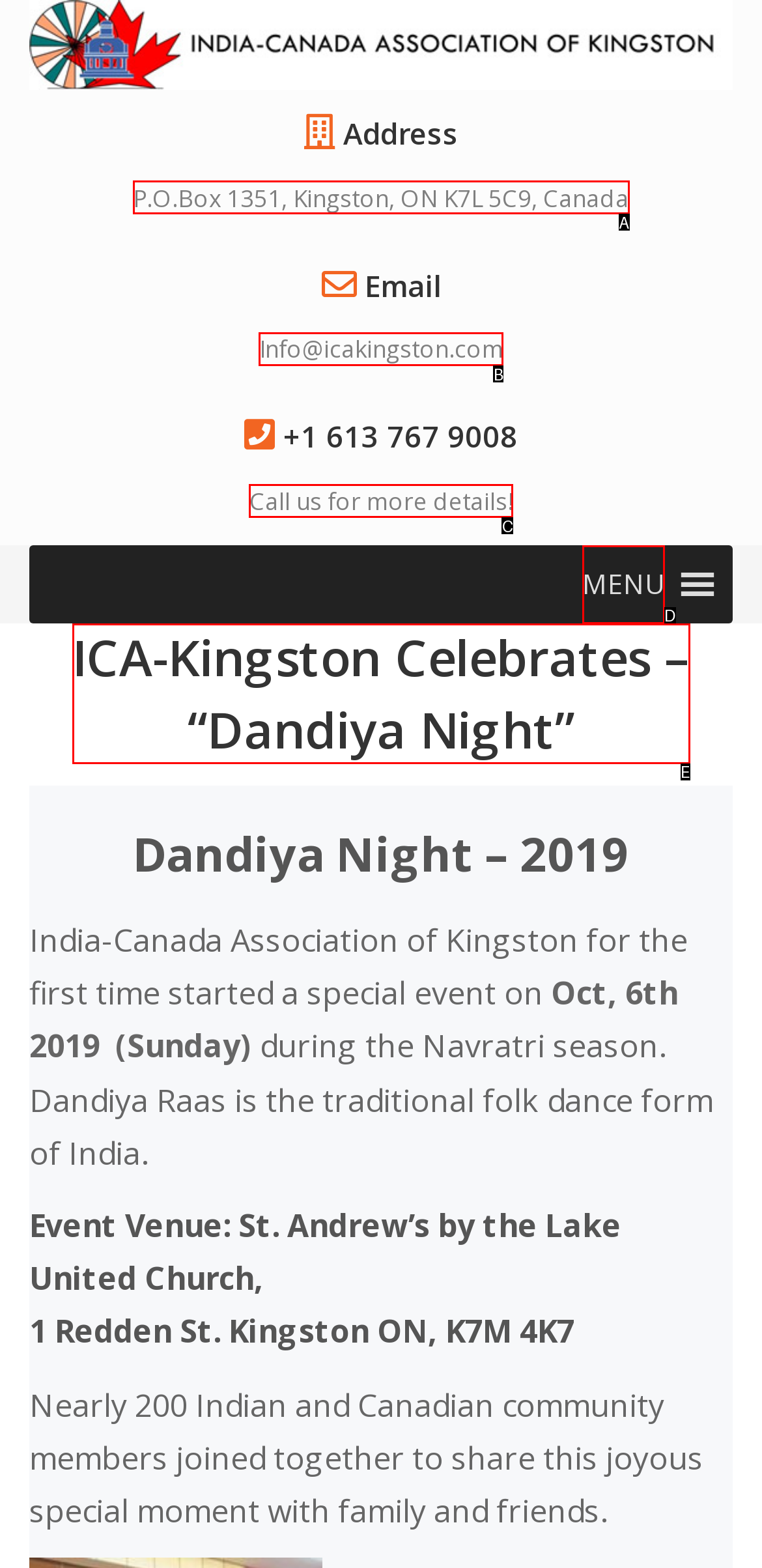Pick the HTML element that corresponds to the description: MENUMENU
Answer with the letter of the correct option from the given choices directly.

D